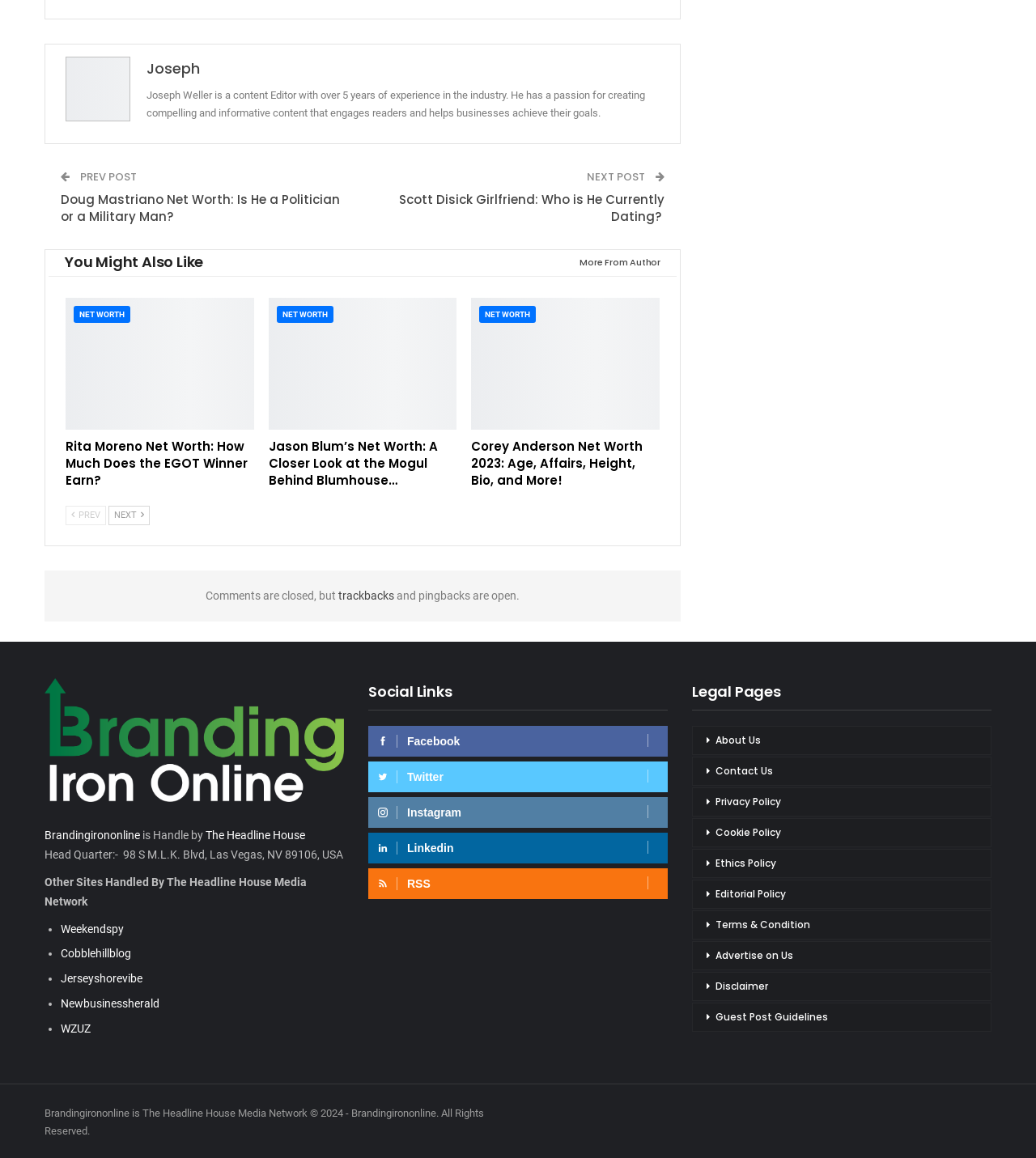Locate the bounding box coordinates of the clickable part needed for the task: "Explore more from the author".

[0.55, 0.214, 0.638, 0.238]